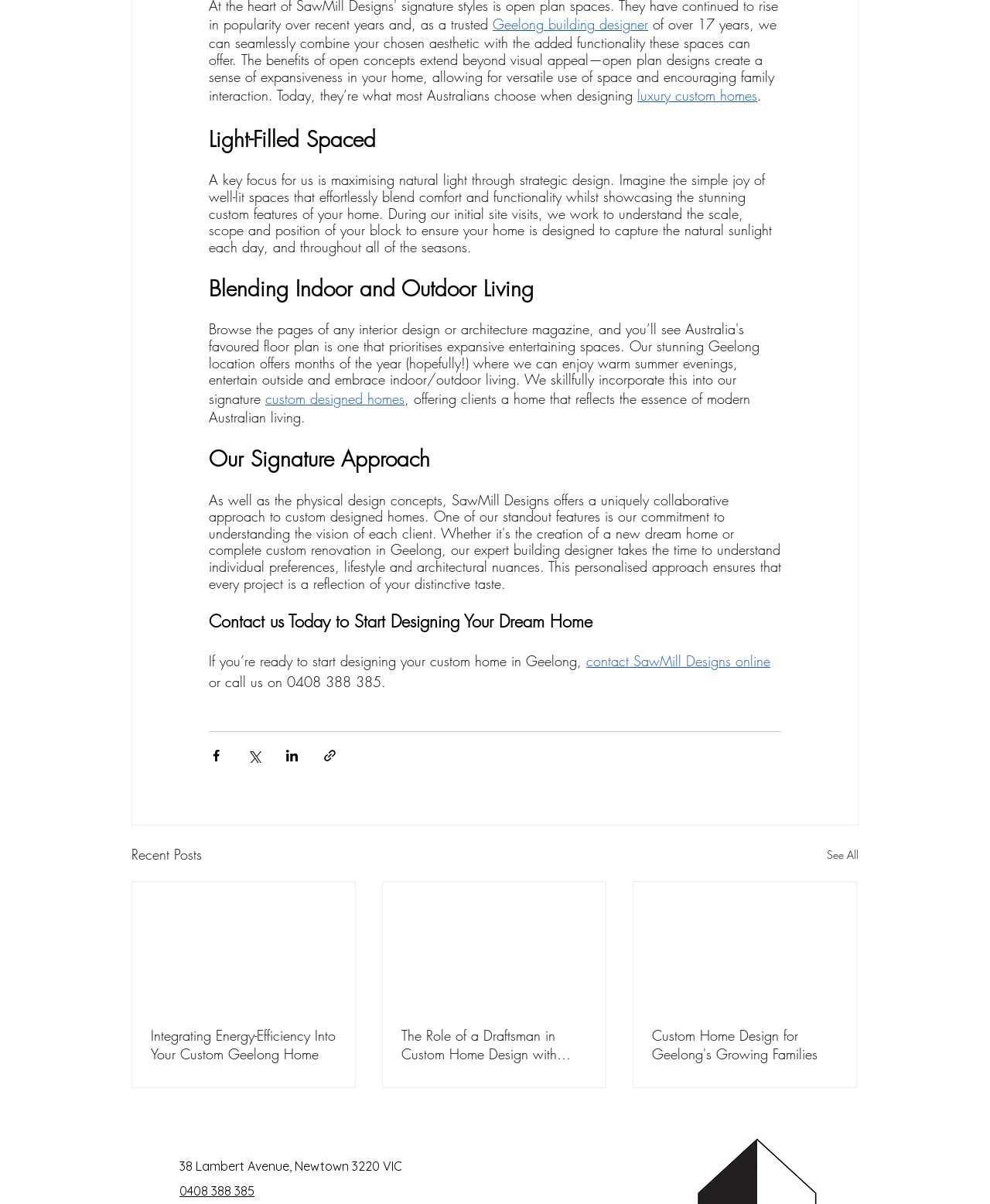Can you find the bounding box coordinates for the element to click on to achieve the instruction: "Read about 'Light-Filled Spaces'"?

[0.211, 0.102, 0.789, 0.129]